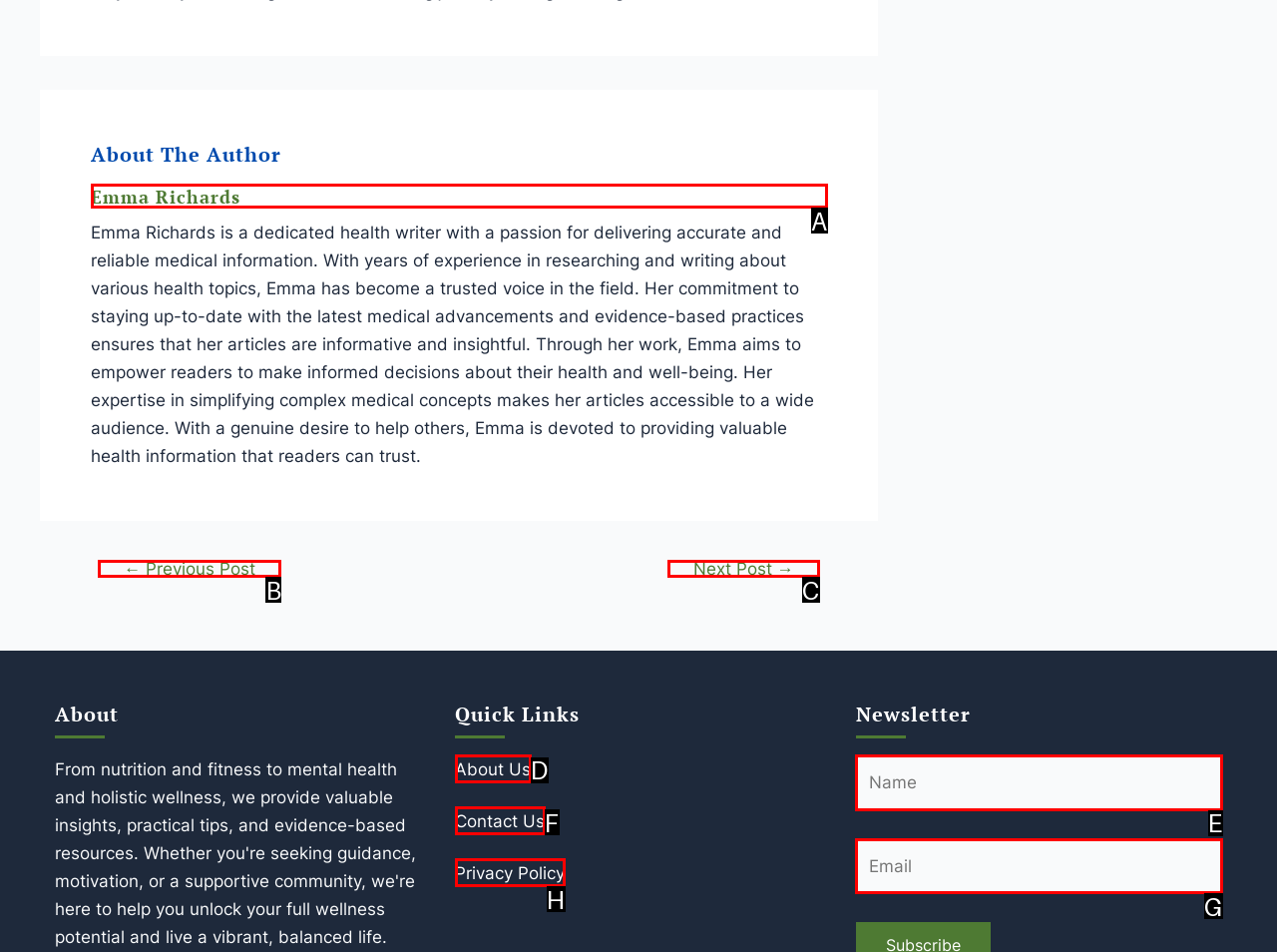Tell me which one HTML element I should click to complete the following task: Visit the about us page
Answer with the option's letter from the given choices directly.

D